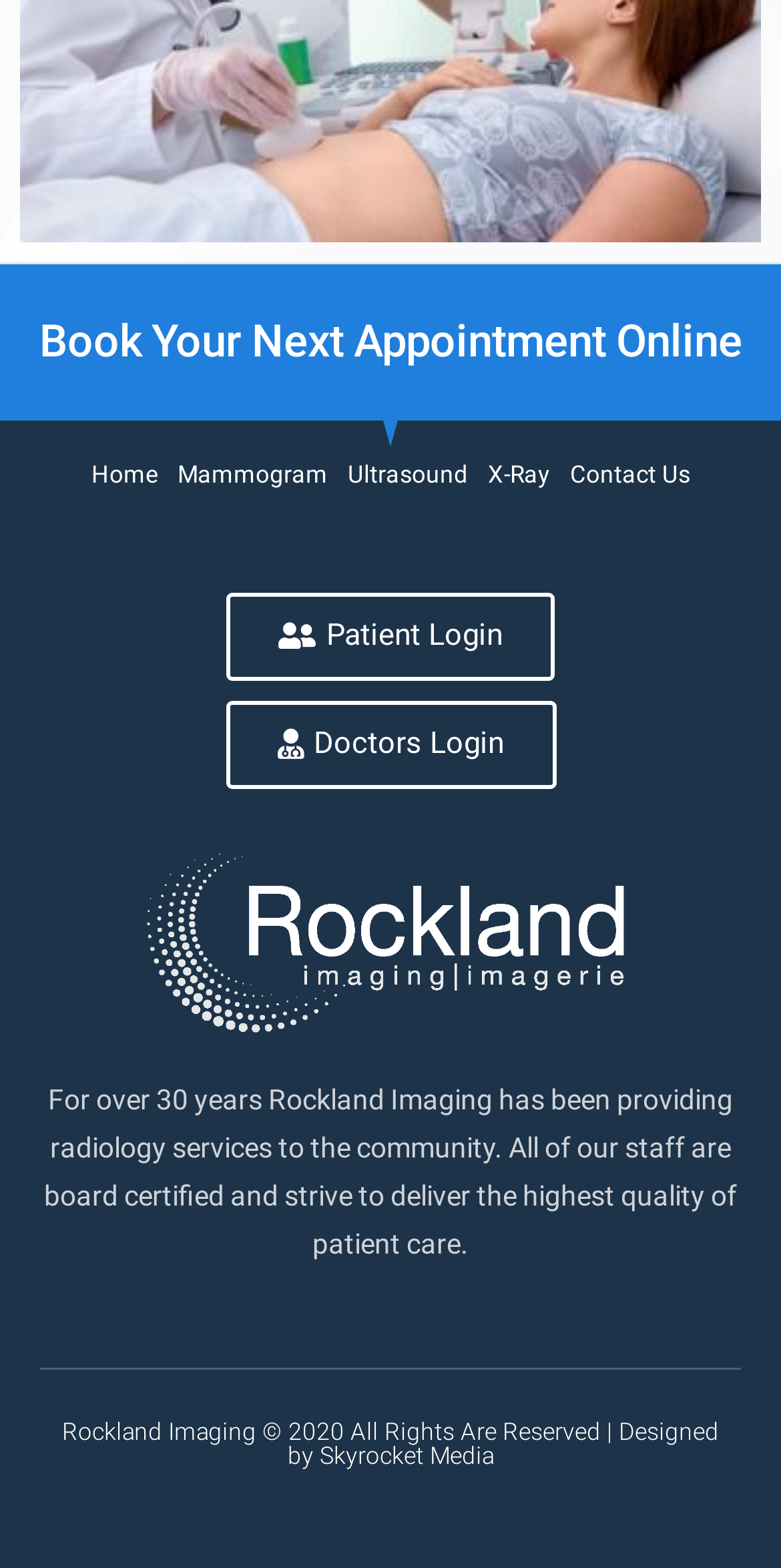Locate the bounding box coordinates of the area to click to fulfill this instruction: "Learn more about NIC". The bounding box should be presented as four float numbers between 0 and 1, in the order [left, top, right, bottom].

None